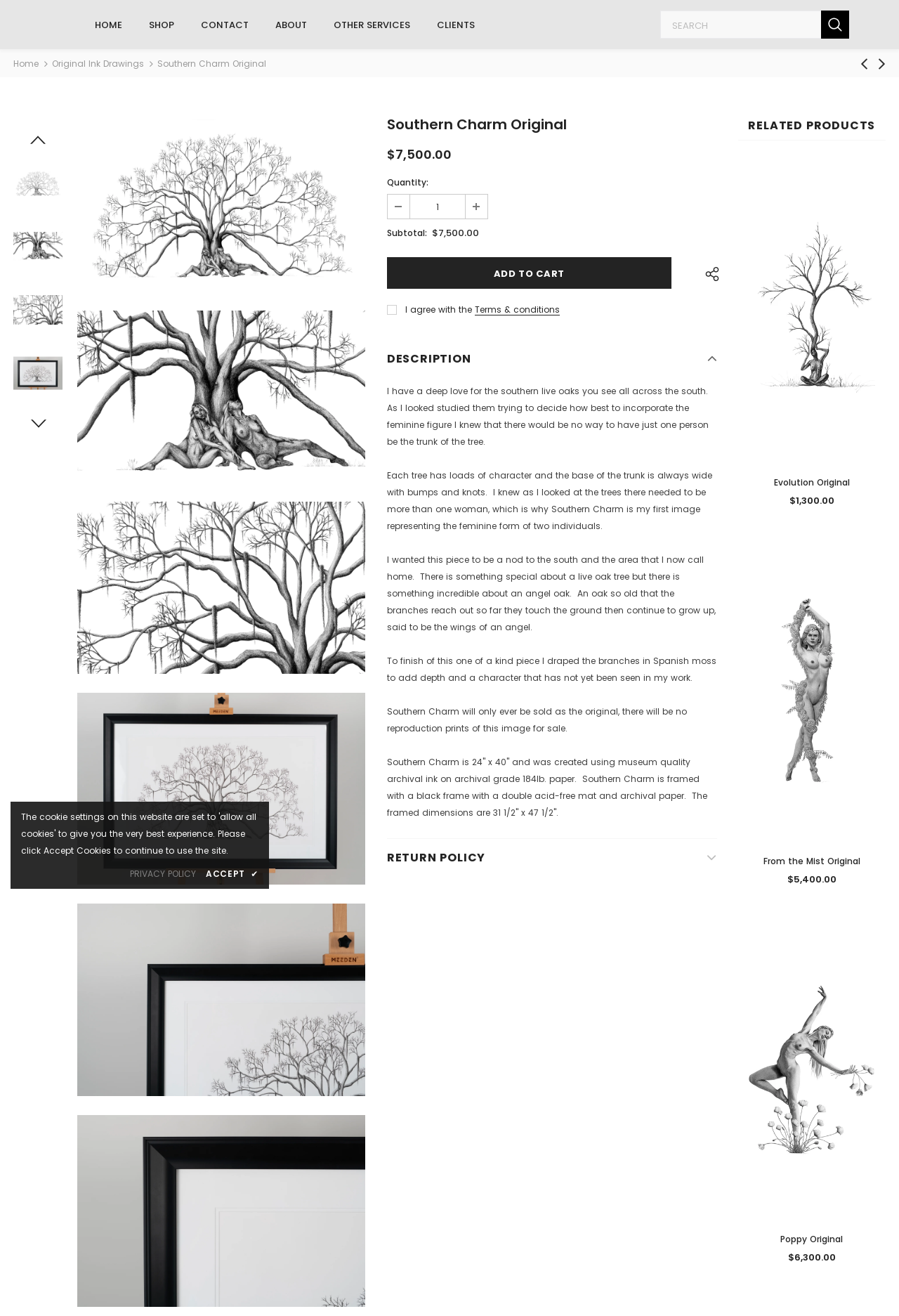Can you determine the bounding box coordinates of the area that needs to be clicked to fulfill the following instruction: "Read the 'DESCRIPTION'"?

[0.43, 0.258, 0.798, 0.286]